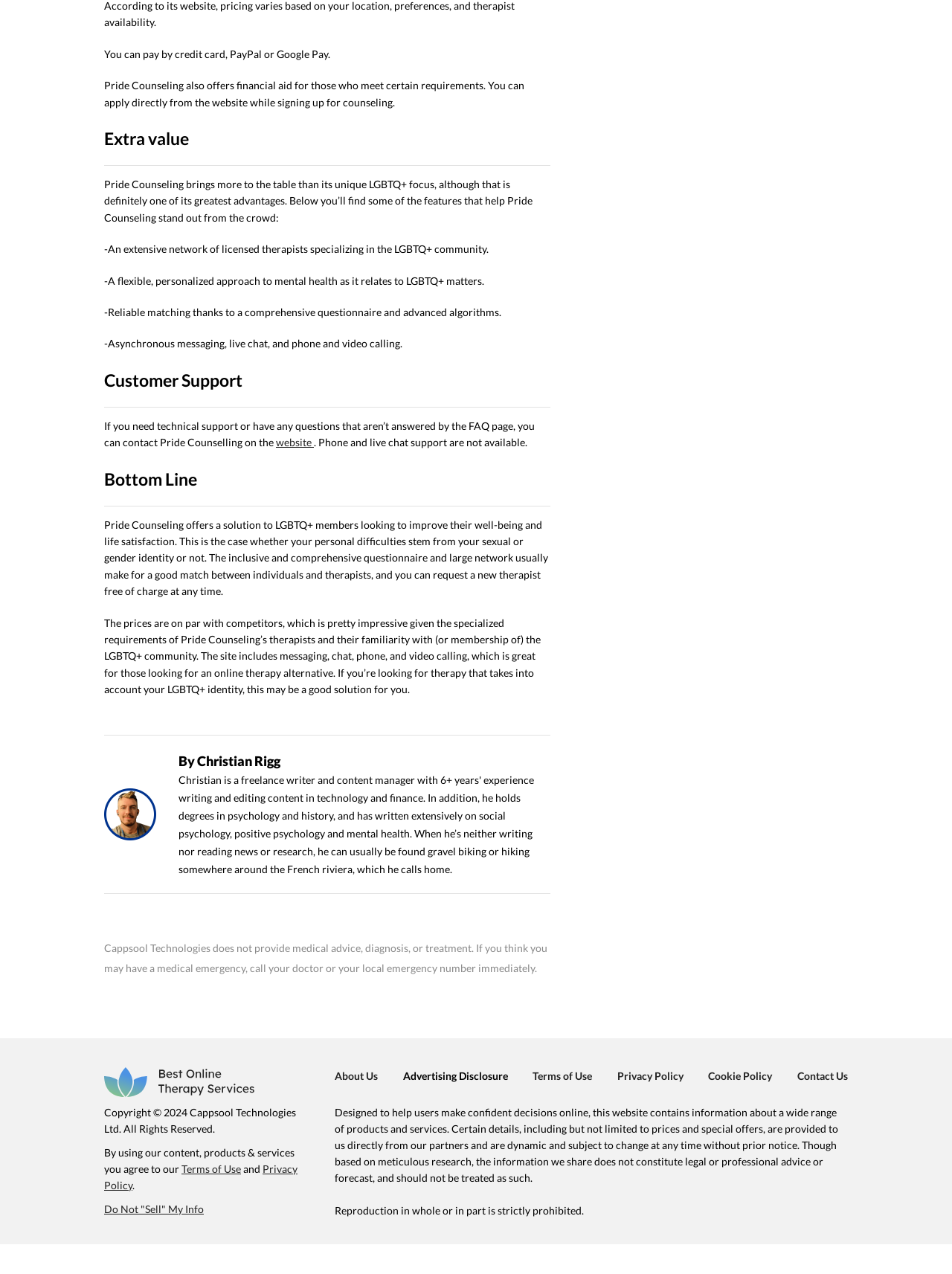What is the focus of Pride Counseling's therapists?
Refer to the screenshot and deliver a thorough answer to the question presented.

The webpage states that Pride Counseling has 'an extensive network of licensed therapists specializing in the LGBTQ+ community' in the StaticText element with ID 237, highlighting the focus of their therapists.